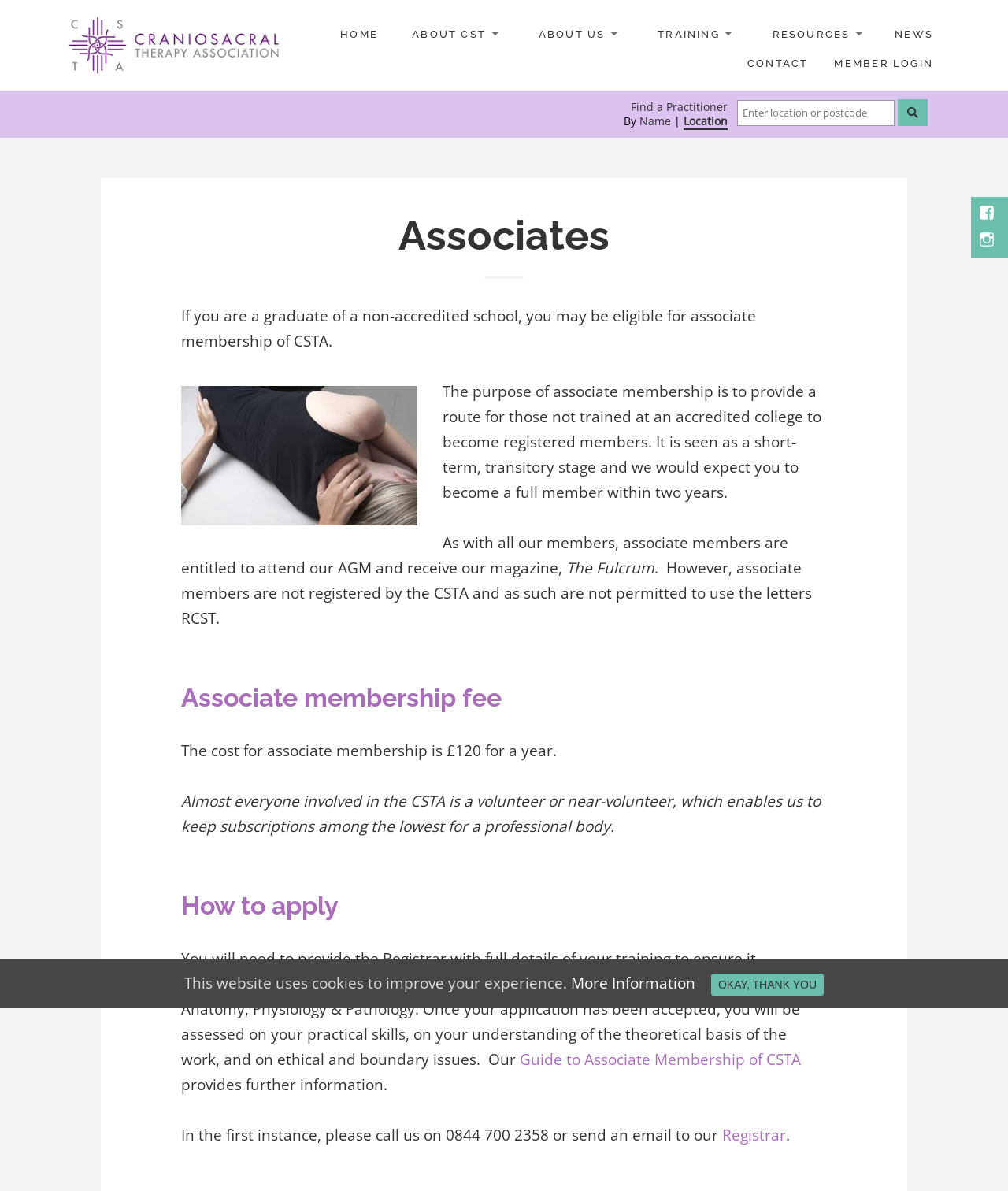How can I get more information about associate membership?
Please give a well-detailed answer to the question.

In the first instance, please call us on 0844 700 2358 or send an email to our Registrar. You can also refer to the Guide to Associate Membership of CSTA for further information.